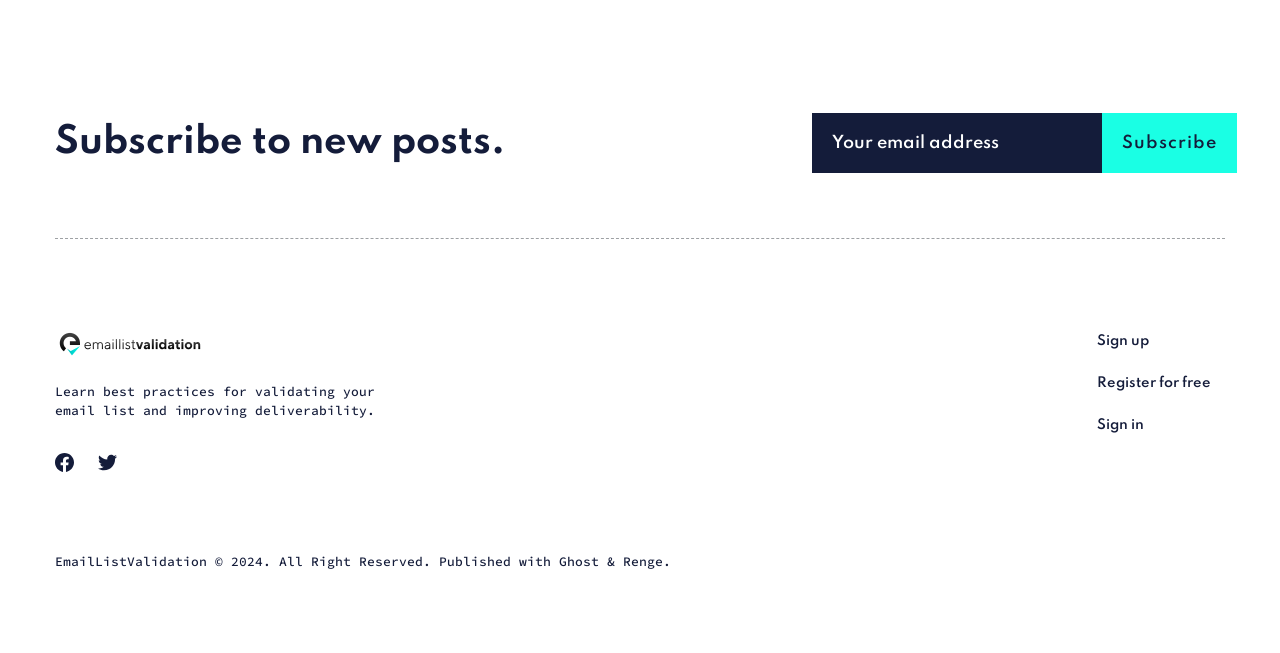How many social media links are present?
Using the information presented in the image, please offer a detailed response to the question.

There are two social media links present, one for Facebook and one for Twitter, which can be identified by the images and link text.